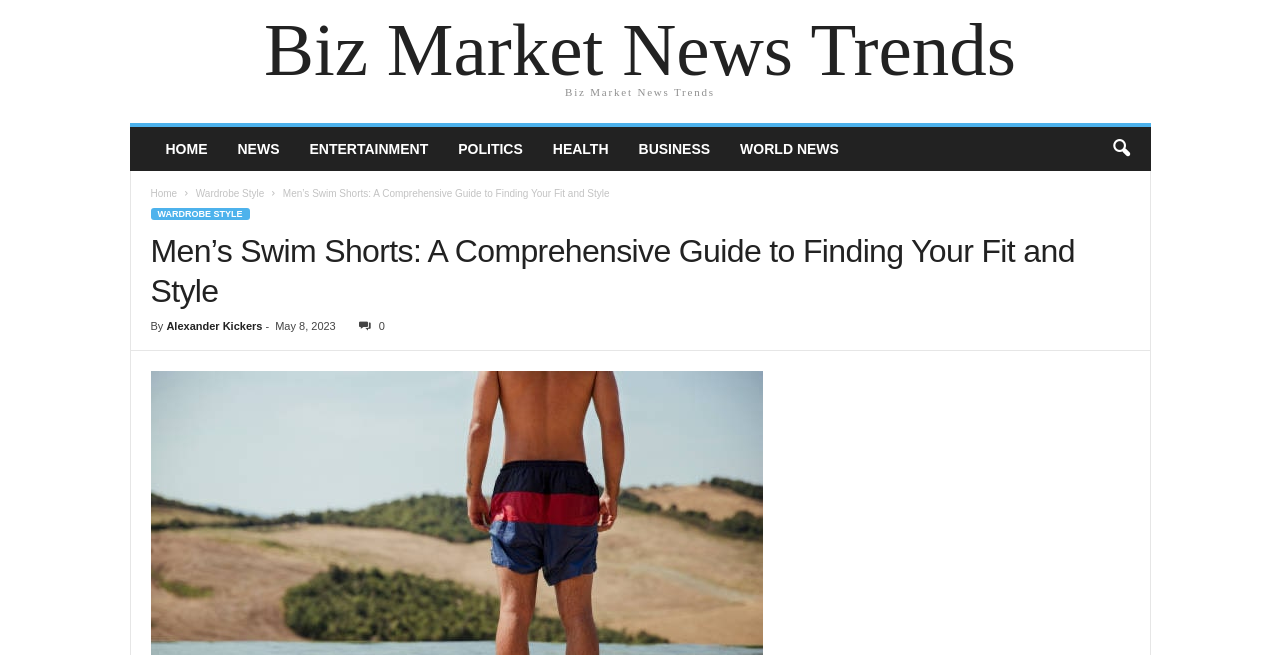Can you identify and provide the main heading of the webpage?

Men’s Swim Shorts: A Comprehensive Guide to Finding Your Fit and Style